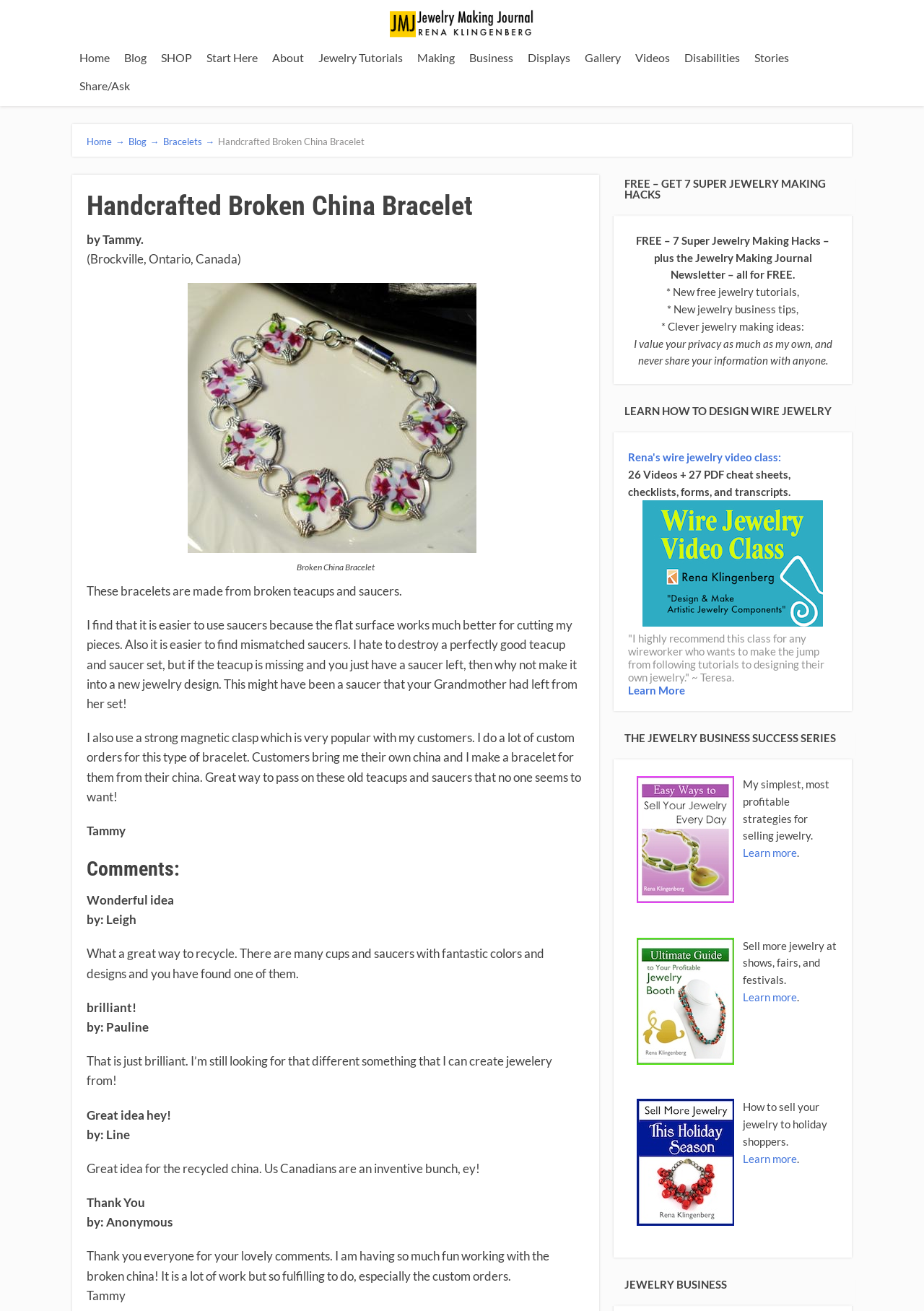What is the principal heading displayed on the webpage?

Handcrafted Broken China Bracelet